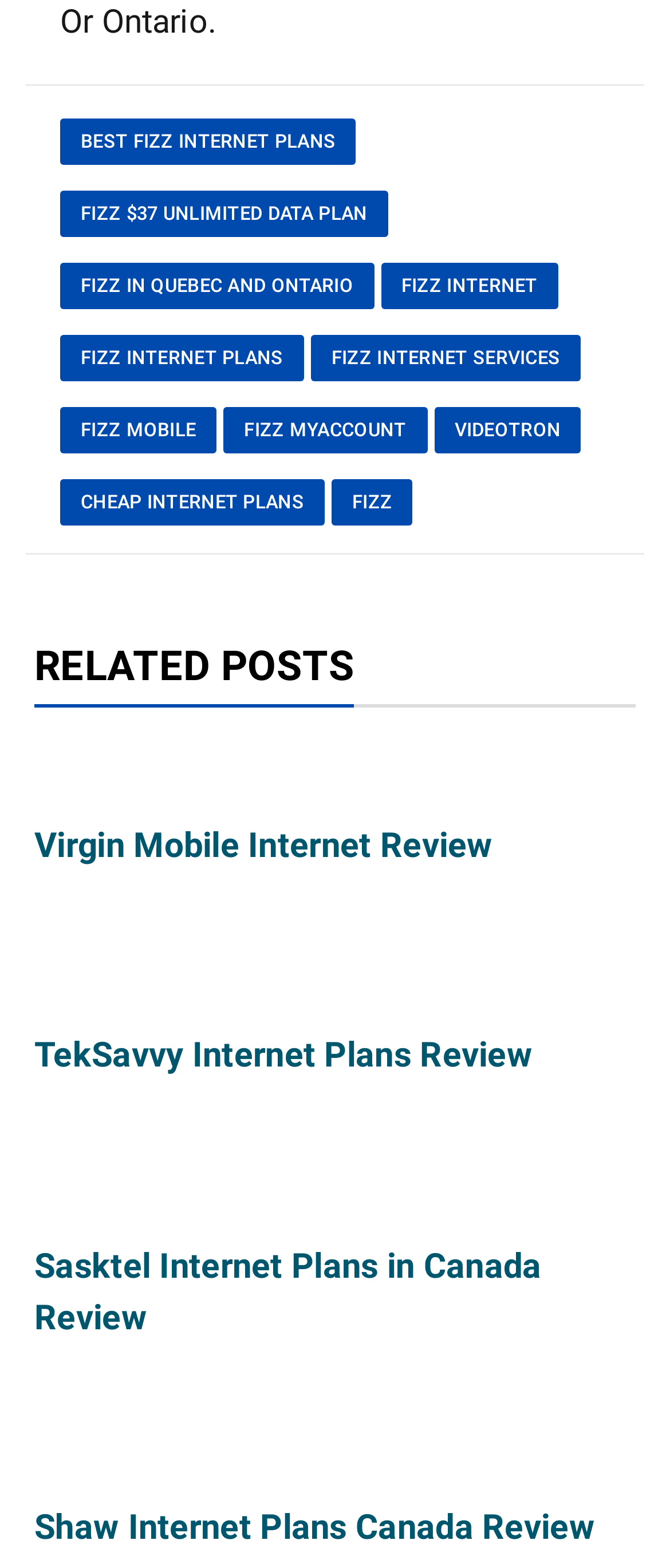Specify the bounding box coordinates of the area to click in order to execute this command: 'Check FIZZ INTERNET SERVICES'. The coordinates should consist of four float numbers ranging from 0 to 1, and should be formatted as [left, top, right, bottom].

[0.464, 0.213, 0.867, 0.243]